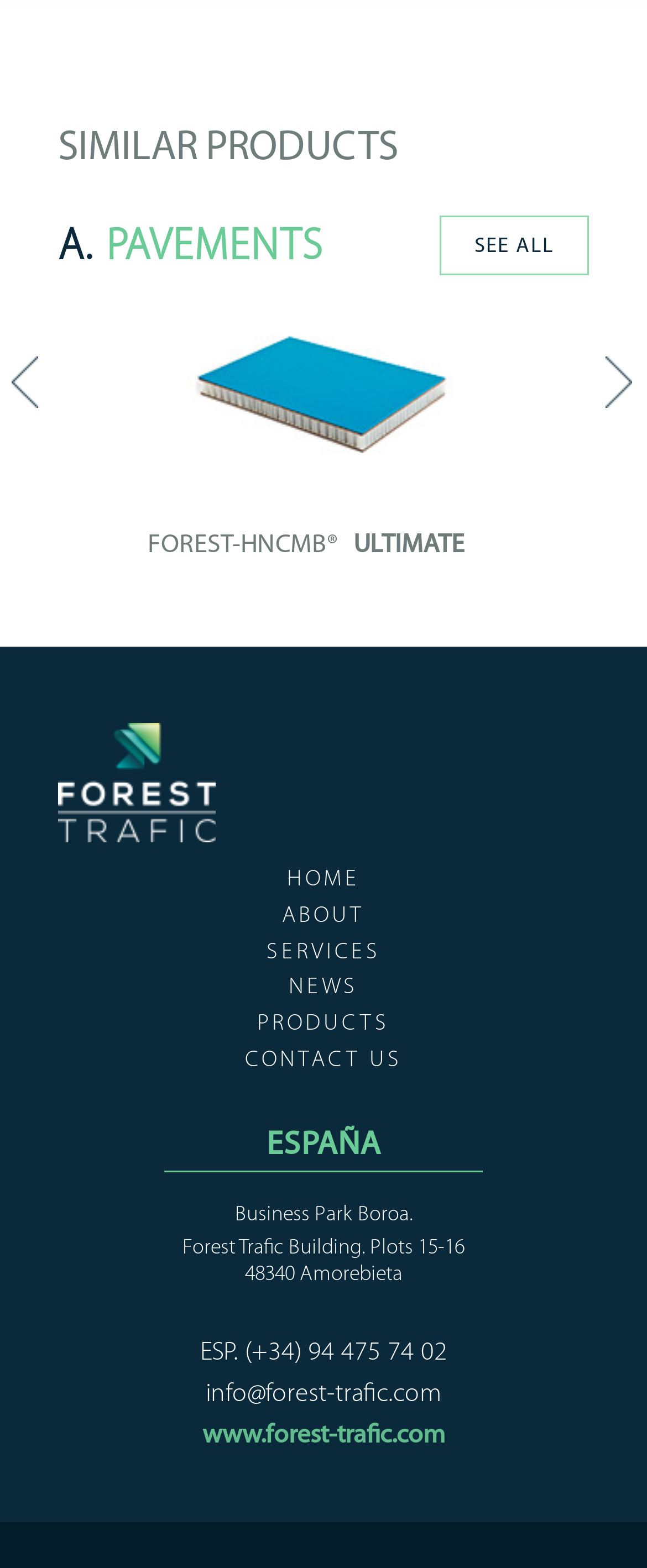Please identify the bounding box coordinates of the area that needs to be clicked to follow this instruction: "Go to HOME page".

[0.444, 0.517, 0.556, 0.535]